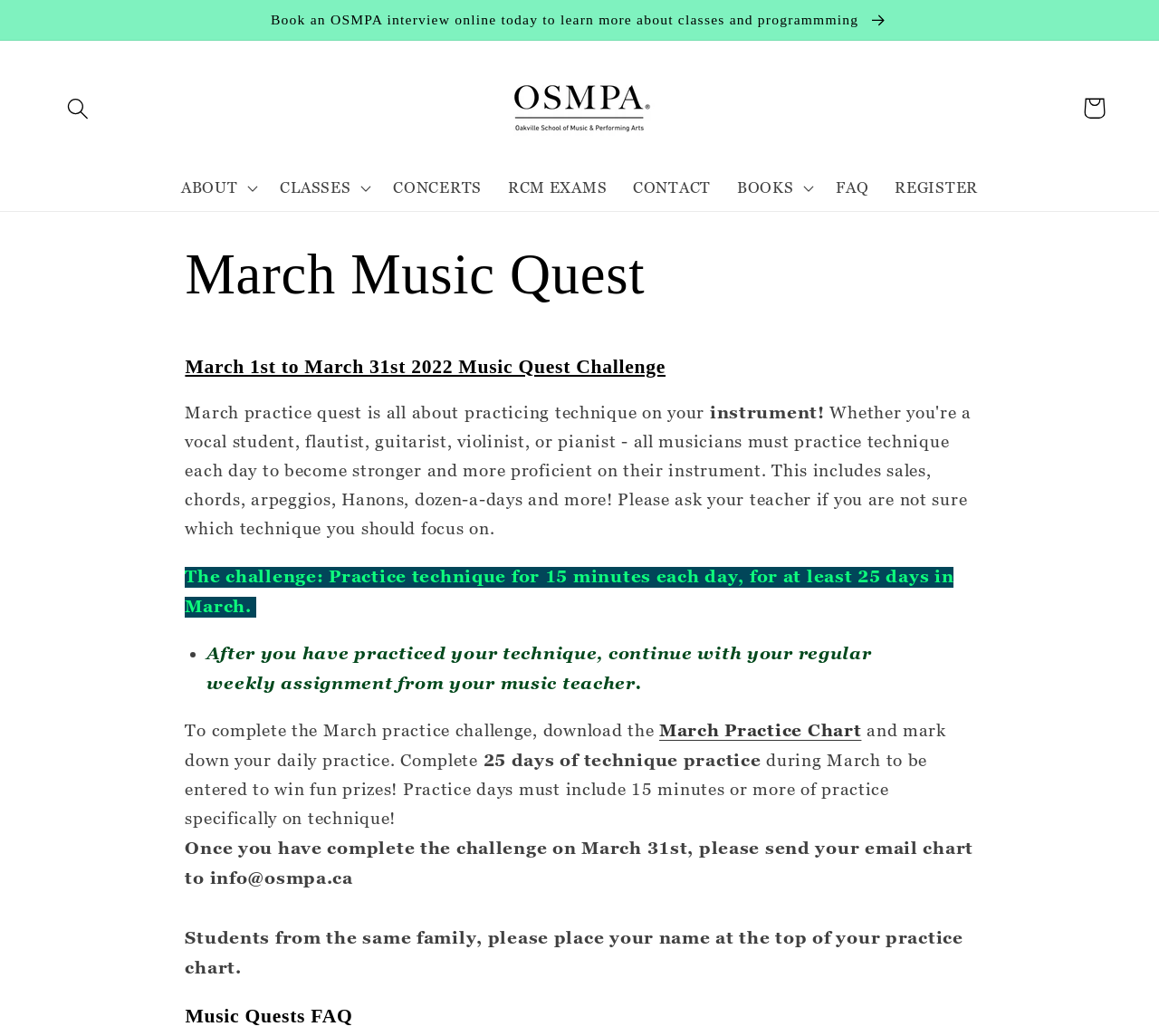Present a detailed account of what is displayed on the webpage.

The webpage is about the March Music Quest Challenge, a practice quest for music students at the Oakville School of Music. At the top of the page, there is an announcement section with a link to book an interview online to learn more about classes and programming. Below this section, there is a search button and a link to the Oakville School of Music, accompanied by the school's logo.

The main navigation menu is located below, with buttons for ABOUT, CLASSES, CONCERTS, RCM EXAMS, CONTACT, BOOKS, FAQ, and REGISTER. Each button has a distinct position, with ABOUT on the left and REGISTER on the right.

The main content of the page is divided into sections. The first section has a heading "March Music Quest" and a subheading "March 1st to March 31st 2022 Music Quest Challenge". Below this, there is a paragraph explaining the challenge, which is to practice technique on an instrument for 15 minutes each day, for at least 25 days in March.

The next section outlines the rules of the challenge, including practicing technique for 15 minutes each day, continuing with regular weekly assignments, and downloading a practice chart to track progress. There is a link to download the March Practice Chart.

The page also has a section with a heading "Music Quests FAQ", which is located at the bottom of the page. Overall, the webpage has a clear structure, with distinct sections and a prominent navigation menu.